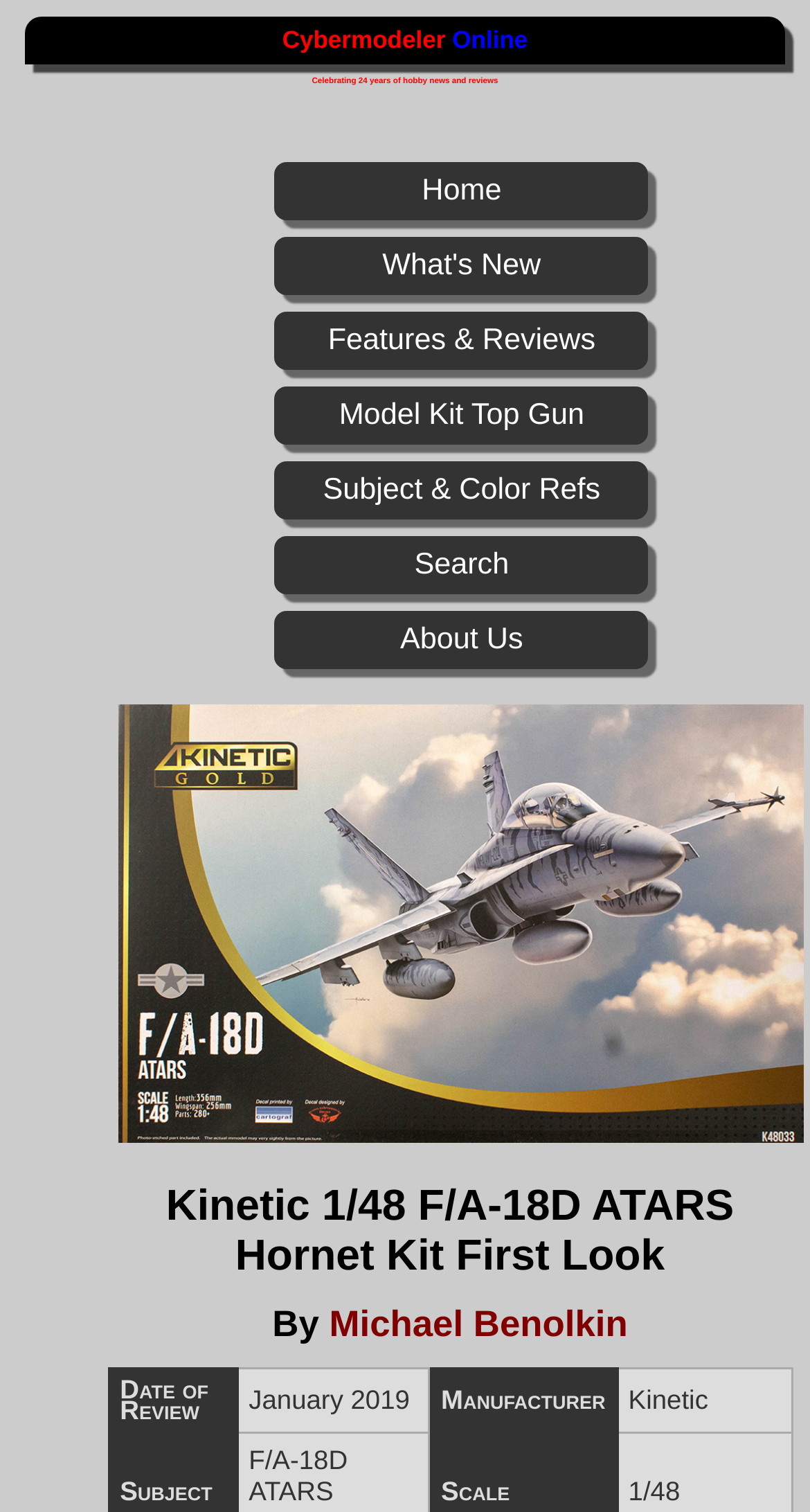Specify the bounding box coordinates of the region I need to click to perform the following instruction: "Read the review by Michael Benolkin". The coordinates must be four float numbers in the range of 0 to 1, i.e., [left, top, right, bottom].

[0.406, 0.861, 0.775, 0.889]